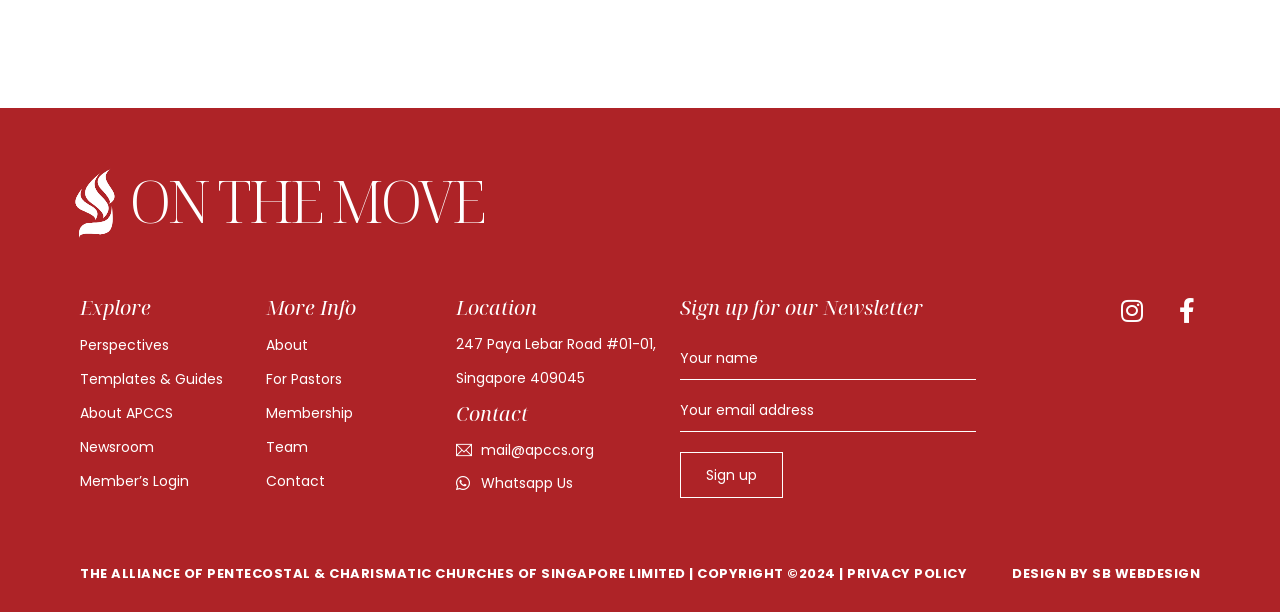Please give a concise answer to this question using a single word or phrase: 
What is the location of APCCS?

247 Paya Lebar Road #01-01, Singapore 409045